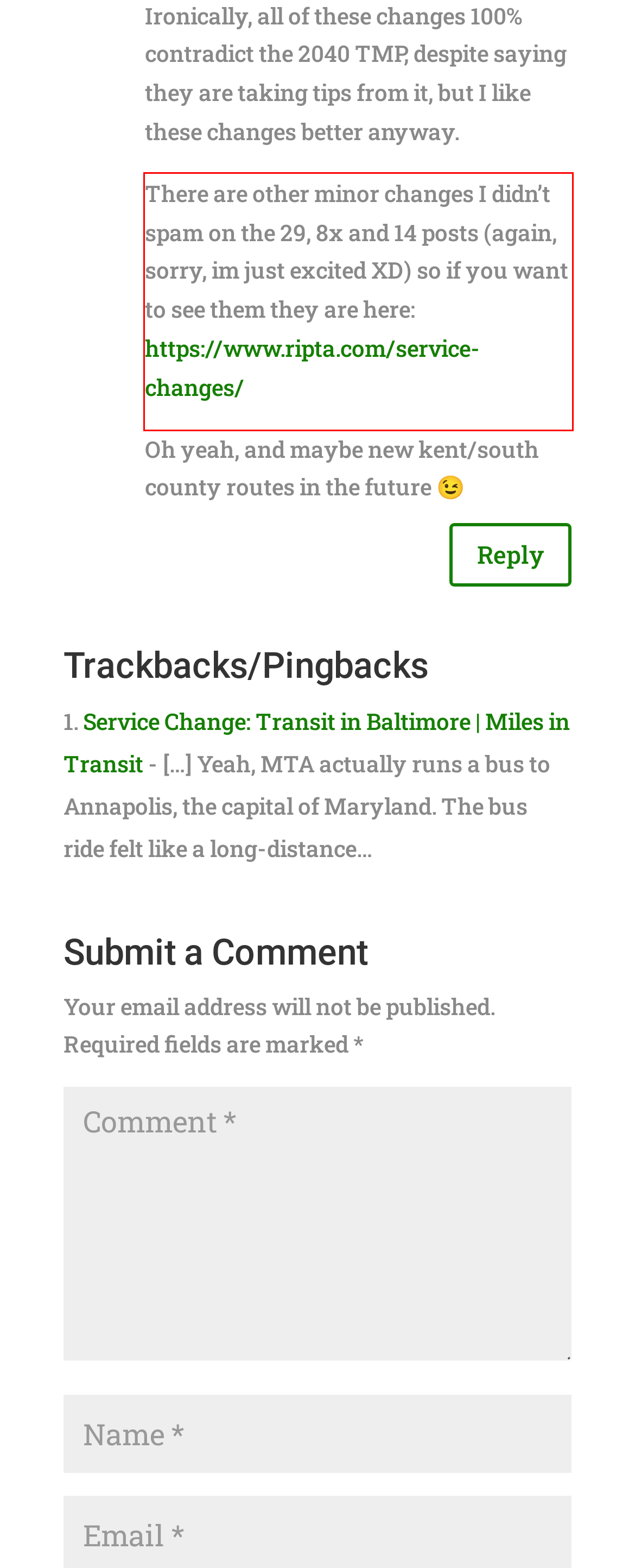Analyze the screenshot of a webpage where a red rectangle is bounding a UI element. Extract and generate the text content within this red bounding box.

There are other minor changes I didn’t spam on the 29, 8x and 14 posts (again, sorry, im just excited XD) so if you want to see them they are here: https://www.ripta.com/service-changes/